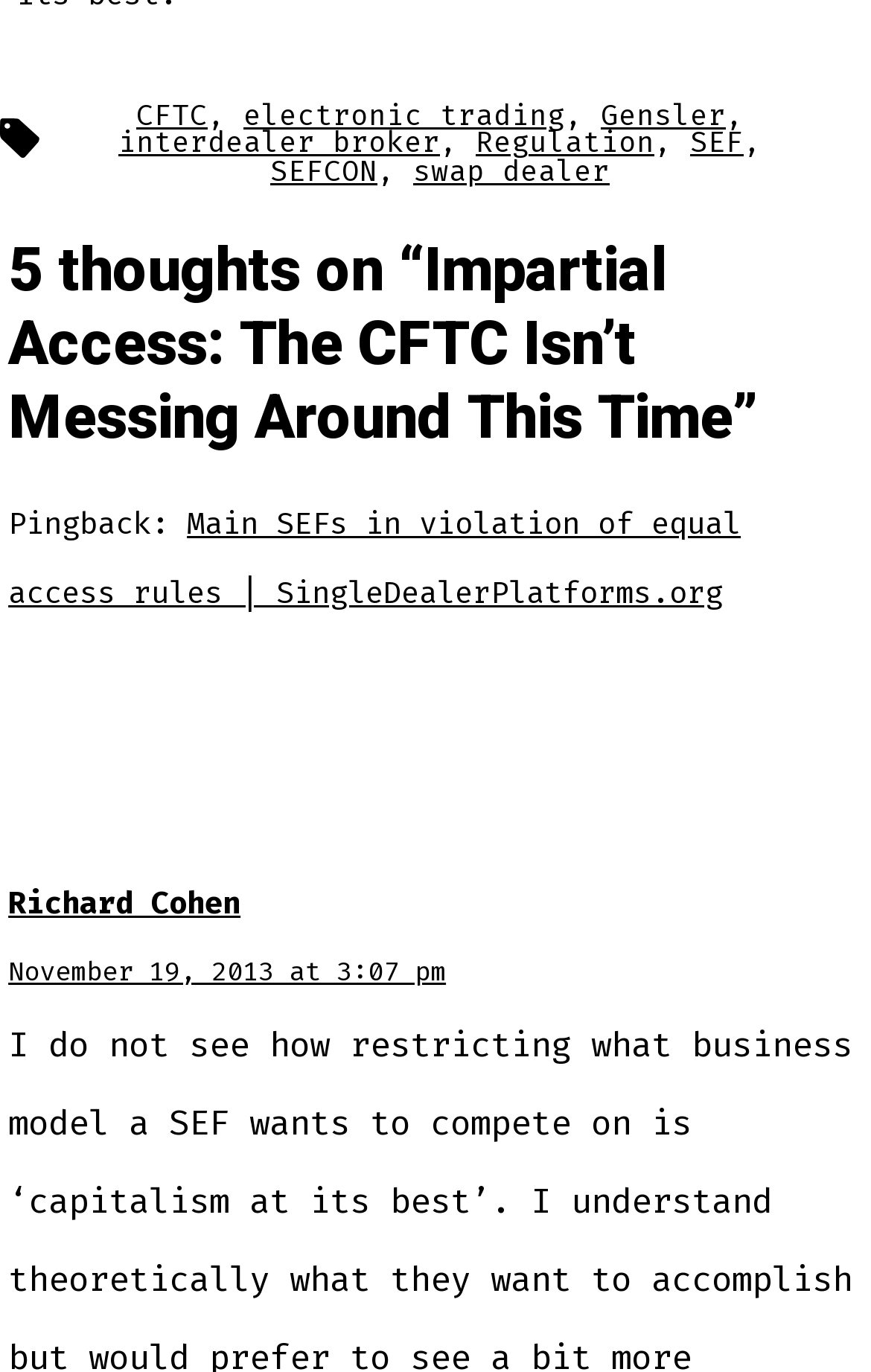Provide a thorough and detailed response to the question by examining the image: 
What type of entity is SEF?

Based on the context of the webpage and the links present, it appears that SEF stands for Swap Execution Facility, which is a type of entity related to financial trading.